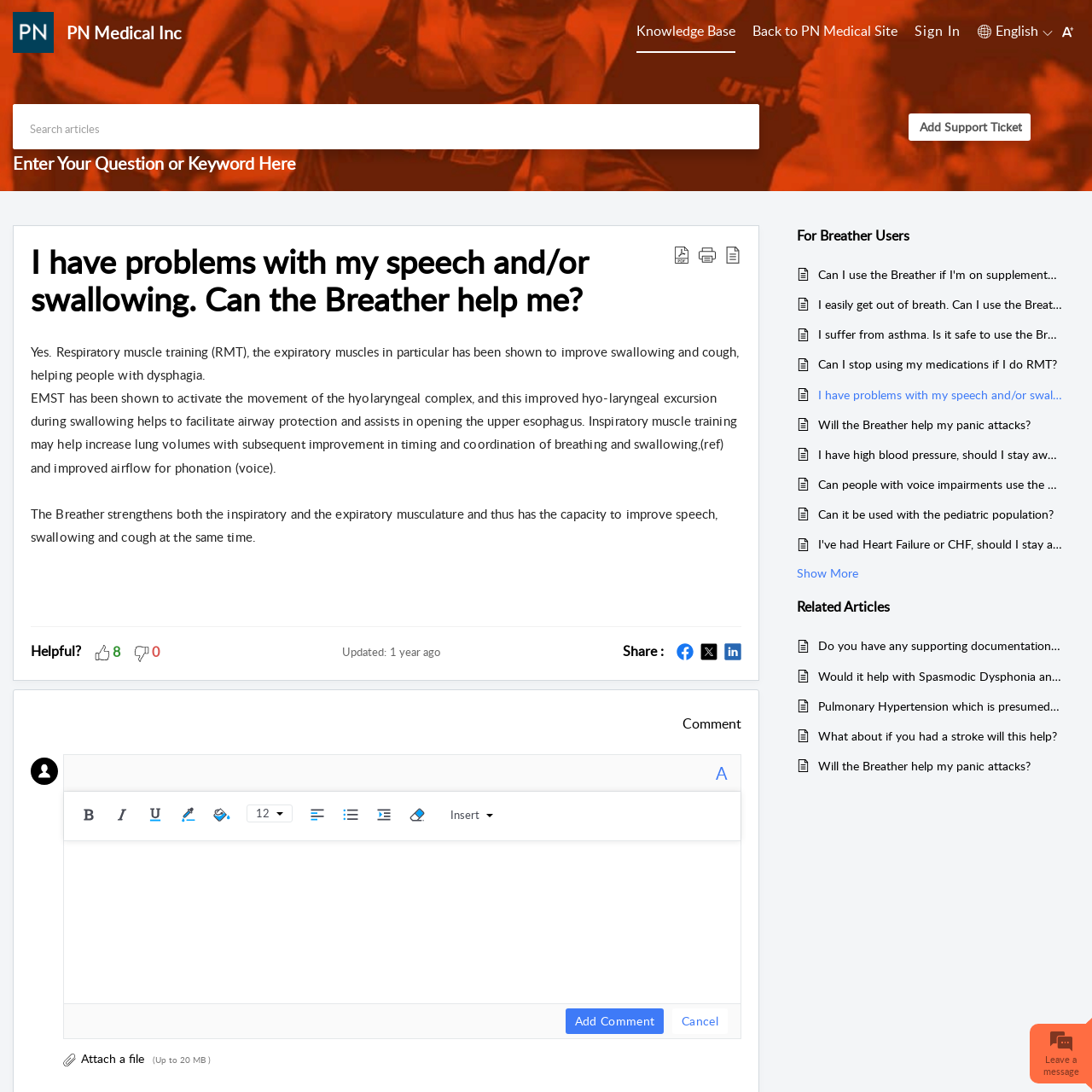Identify the bounding box coordinates of the region that needs to be clicked to carry out this instruction: "Search articles". Provide these coordinates as four float numbers ranging from 0 to 1, i.e., [left, top, right, bottom].

[0.012, 0.095, 0.695, 0.137]